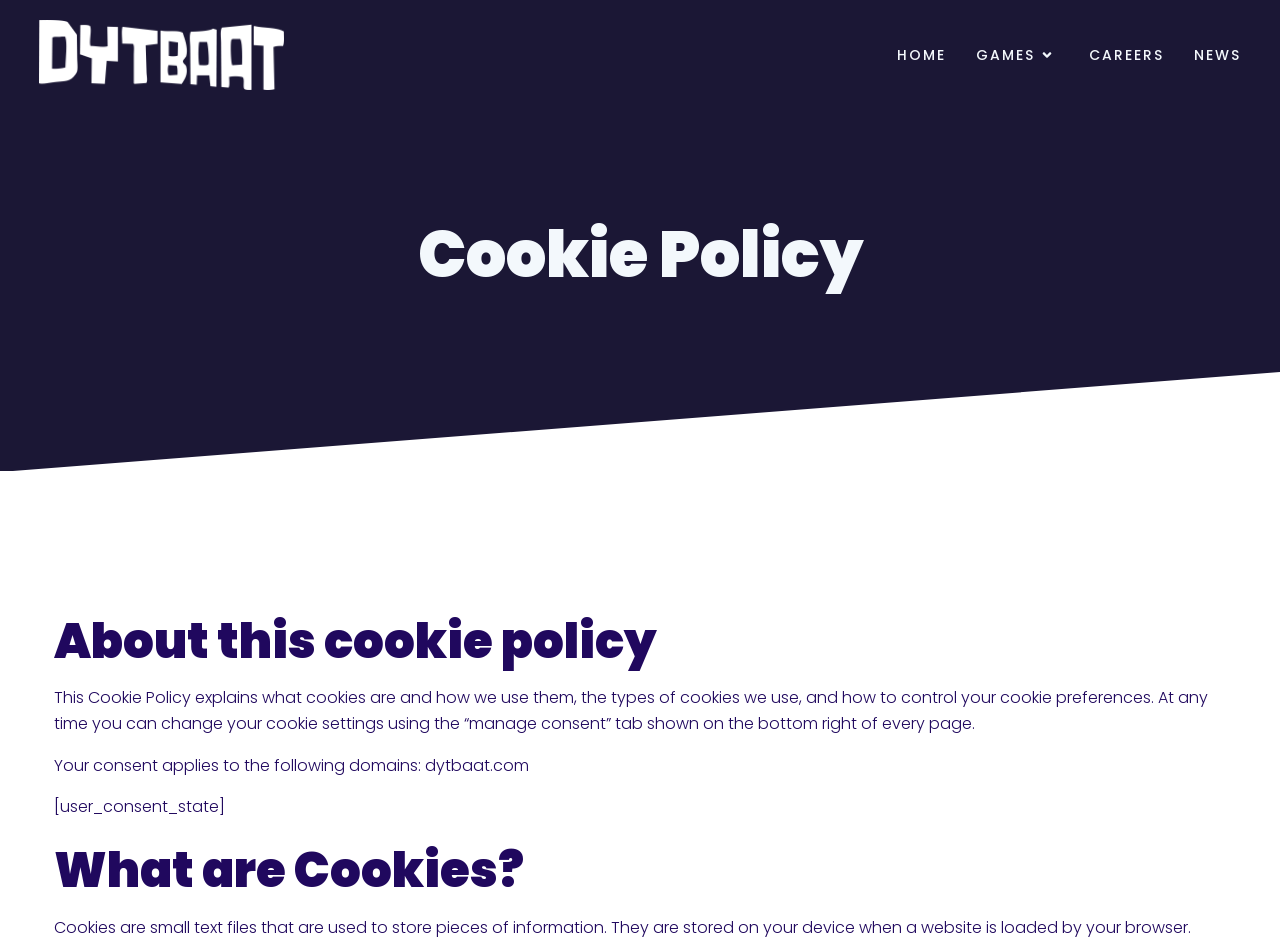What is the location of the 'manage consent' tab?
Look at the screenshot and respond with a single word or phrase.

Bottom right of every page